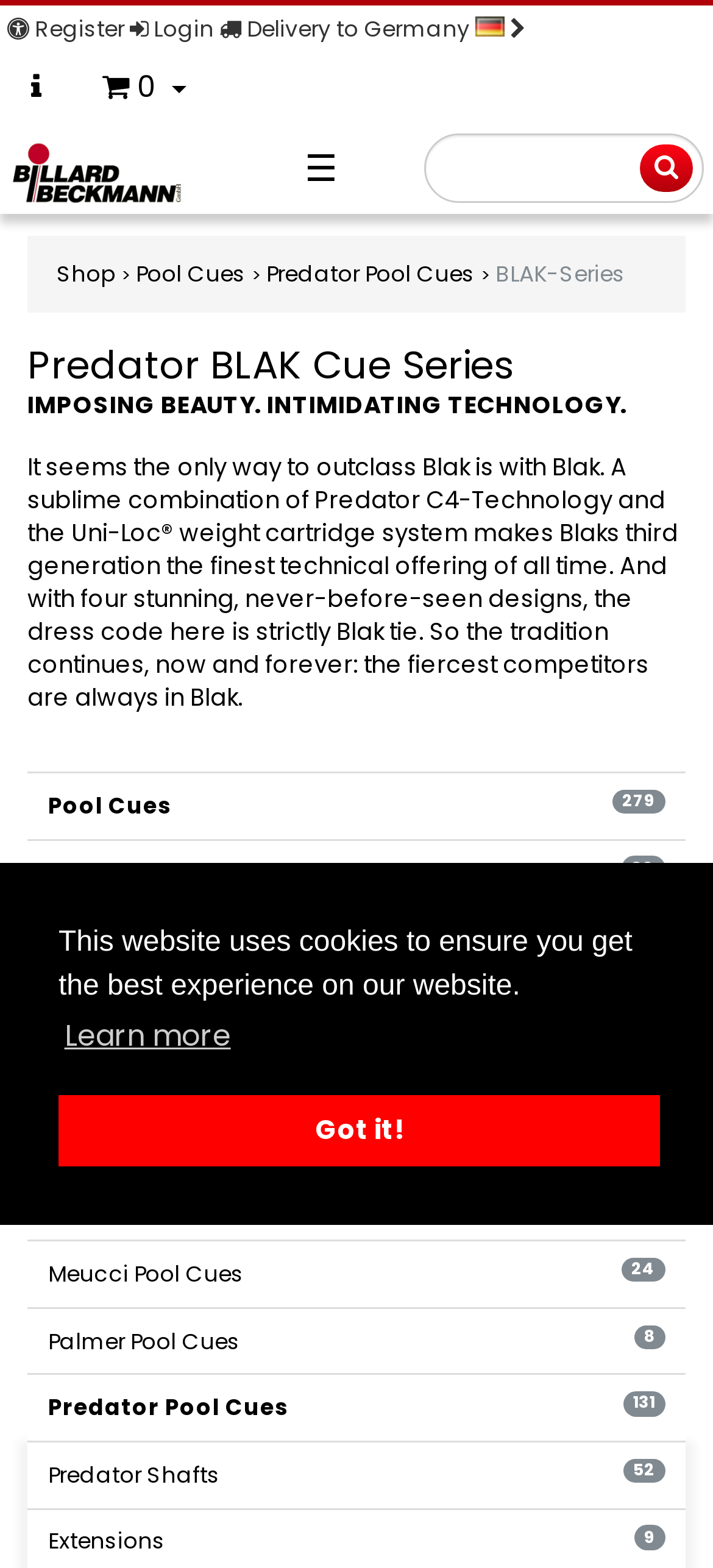Highlight the bounding box coordinates of the element you need to click to perform the following instruction: "Go to Kontaktinfo."

[0.0, 0.034, 0.103, 0.078]